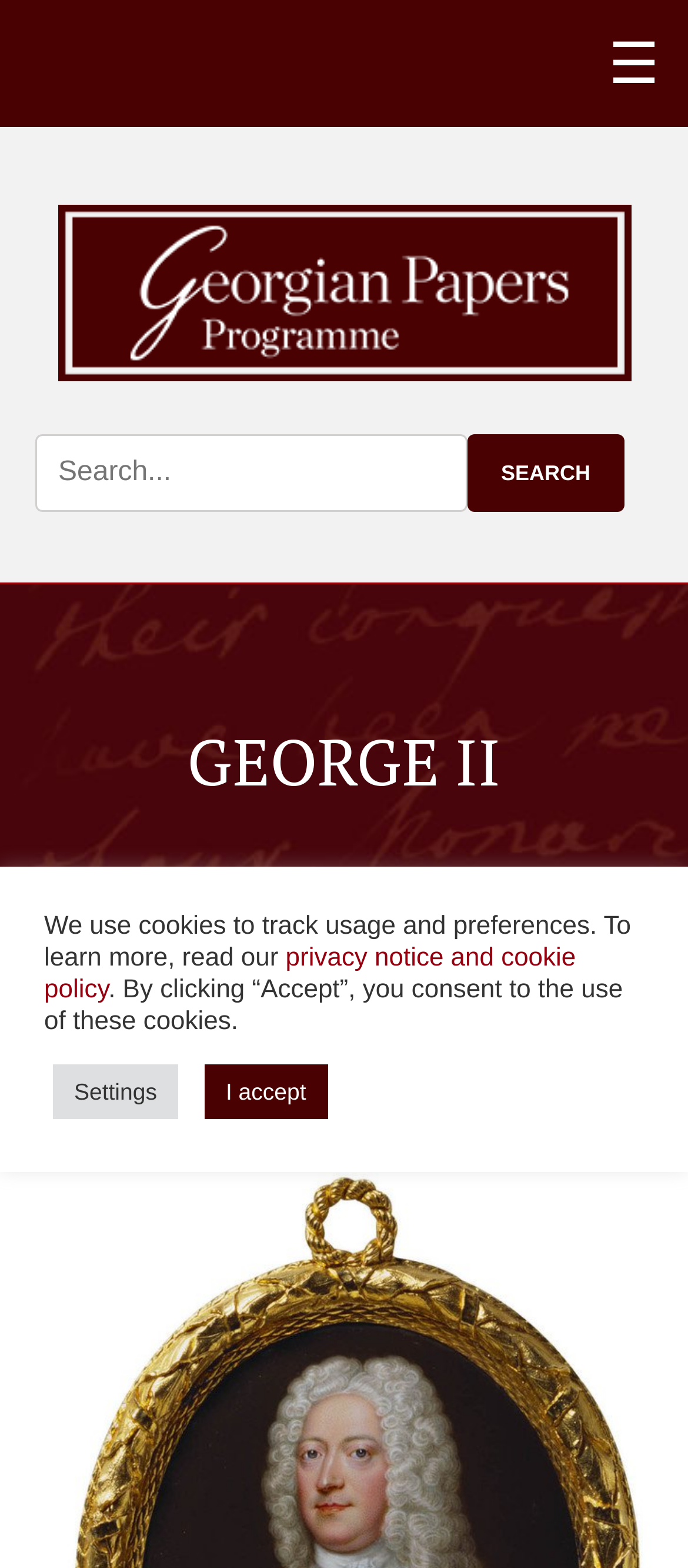Provide your answer in a single word or phrase: 
What can be done with the collections on the webpage?

Explore